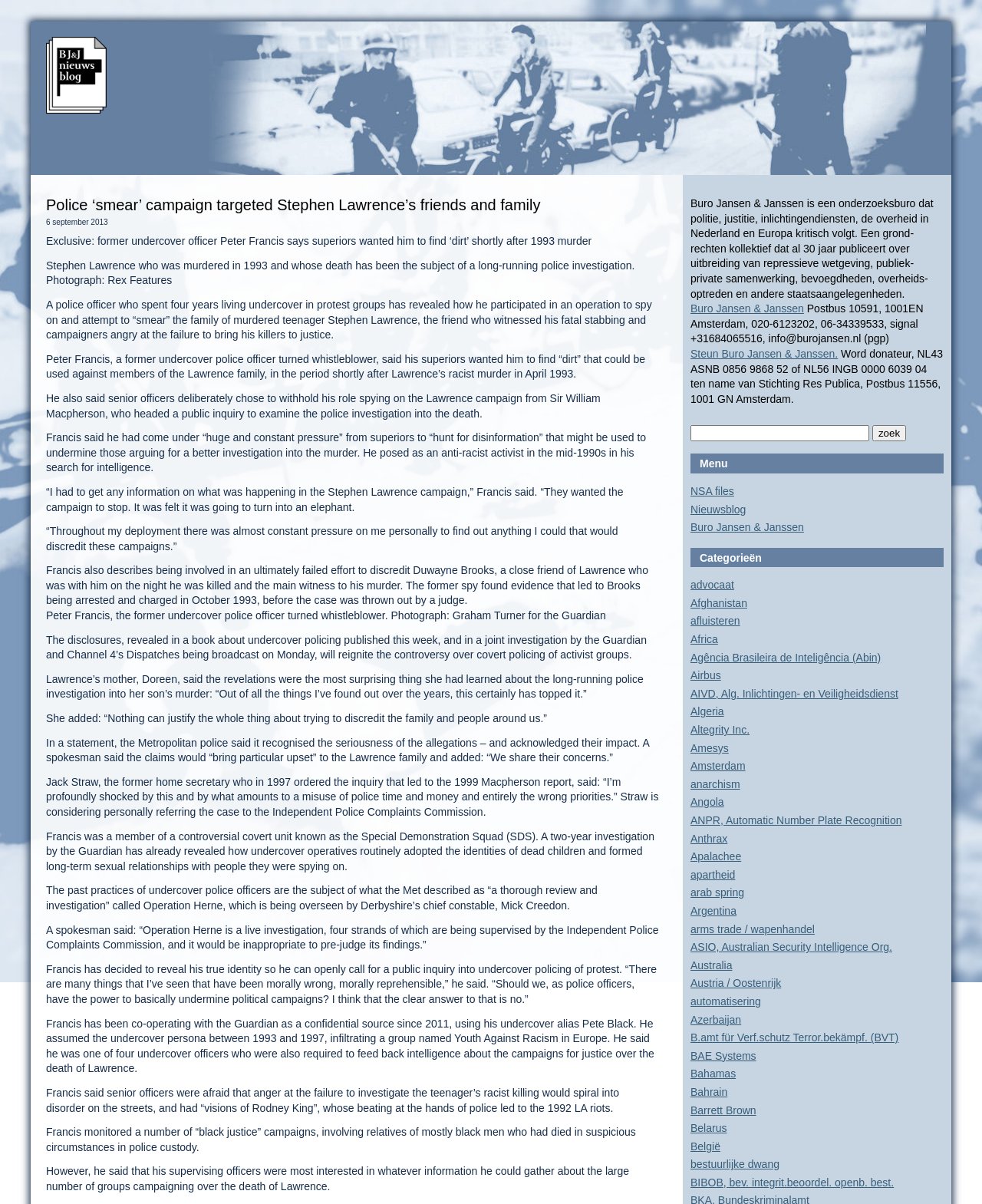Please answer the following question as detailed as possible based on the image: 
What is the name of the public inquiry mentioned in the article?

The article mentions a public inquiry led by Sir William Macpherson, which resulted in the Macpherson report. This report examined the police investigation into Stephen Lawrence's murder.